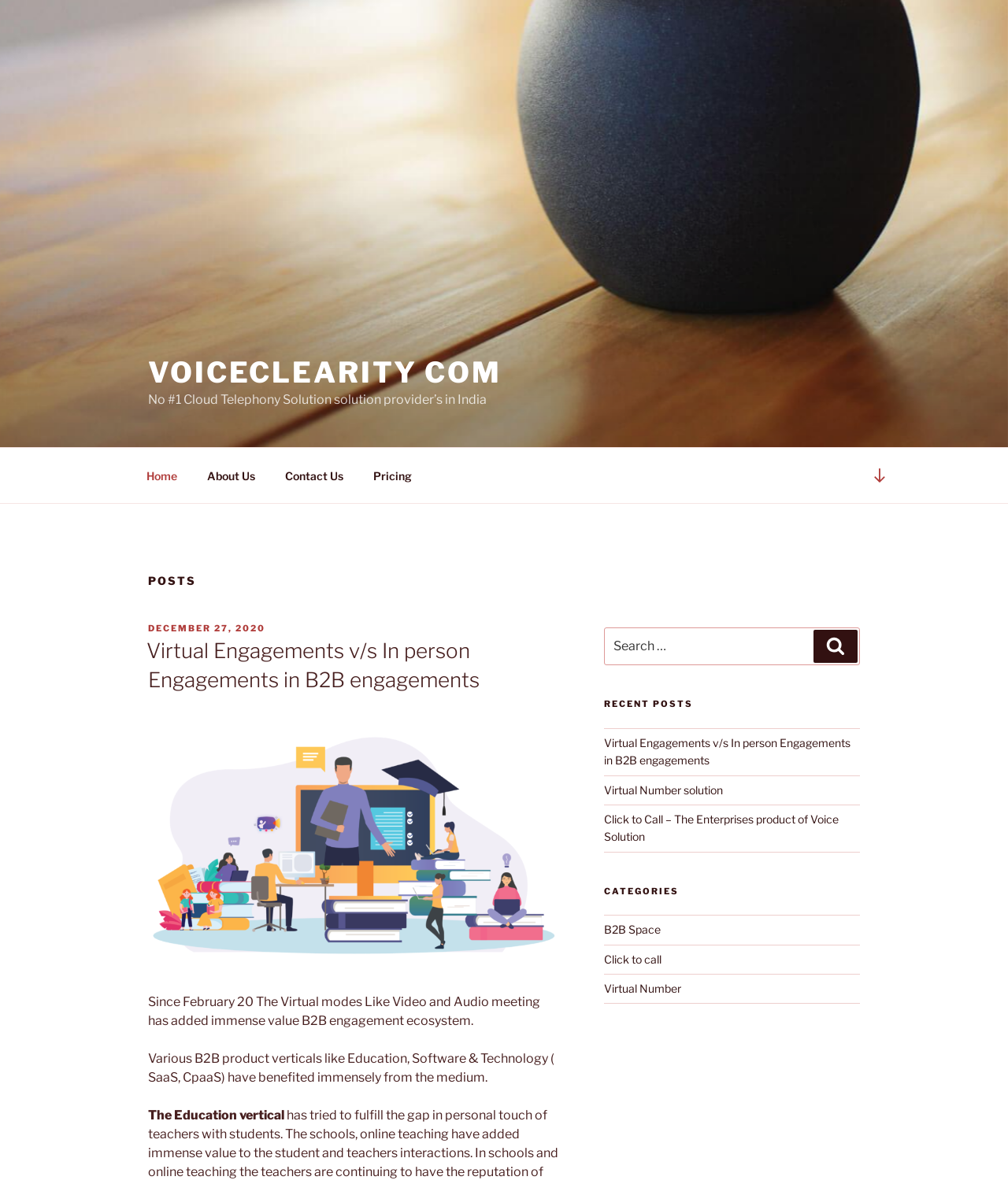Given the webpage screenshot and the description, determine the bounding box coordinates (top-left x, top-left y, bottom-right x, bottom-right y) that define the location of the UI element matching this description: Virtual Number

[0.599, 0.829, 0.675, 0.84]